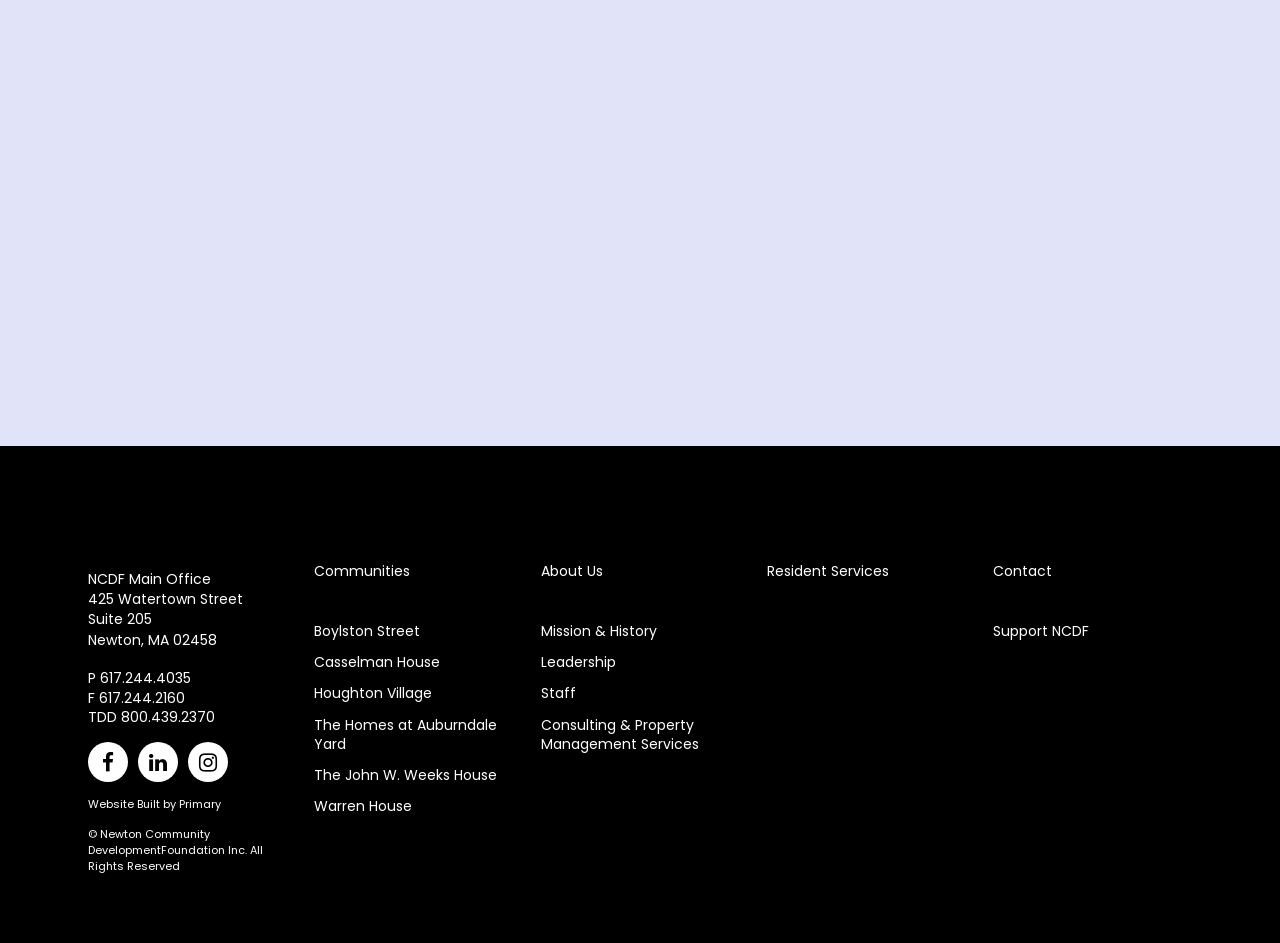Find the bounding box coordinates of the element I should click to carry out the following instruction: "View Warren gallery 4".

[0.07, 0.174, 0.336, 0.401]